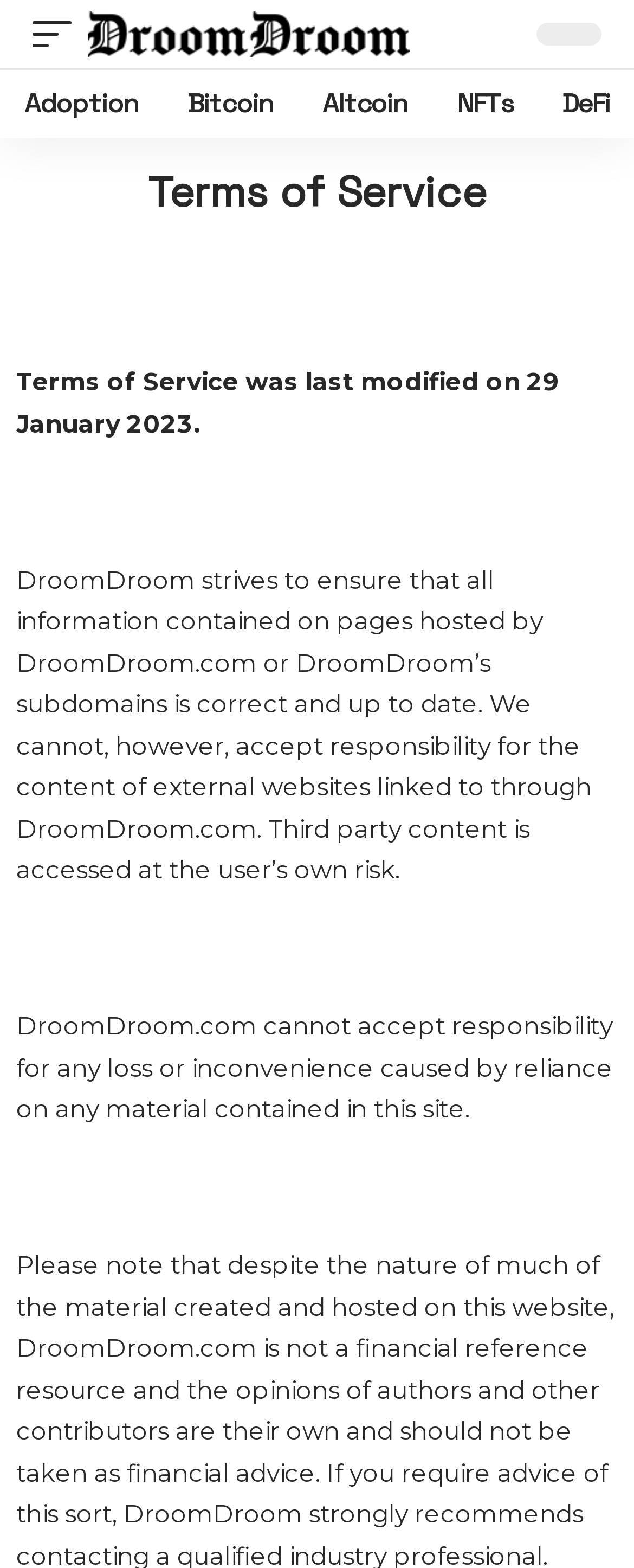Identify the title of the webpage and provide its text content.

Terms of Service